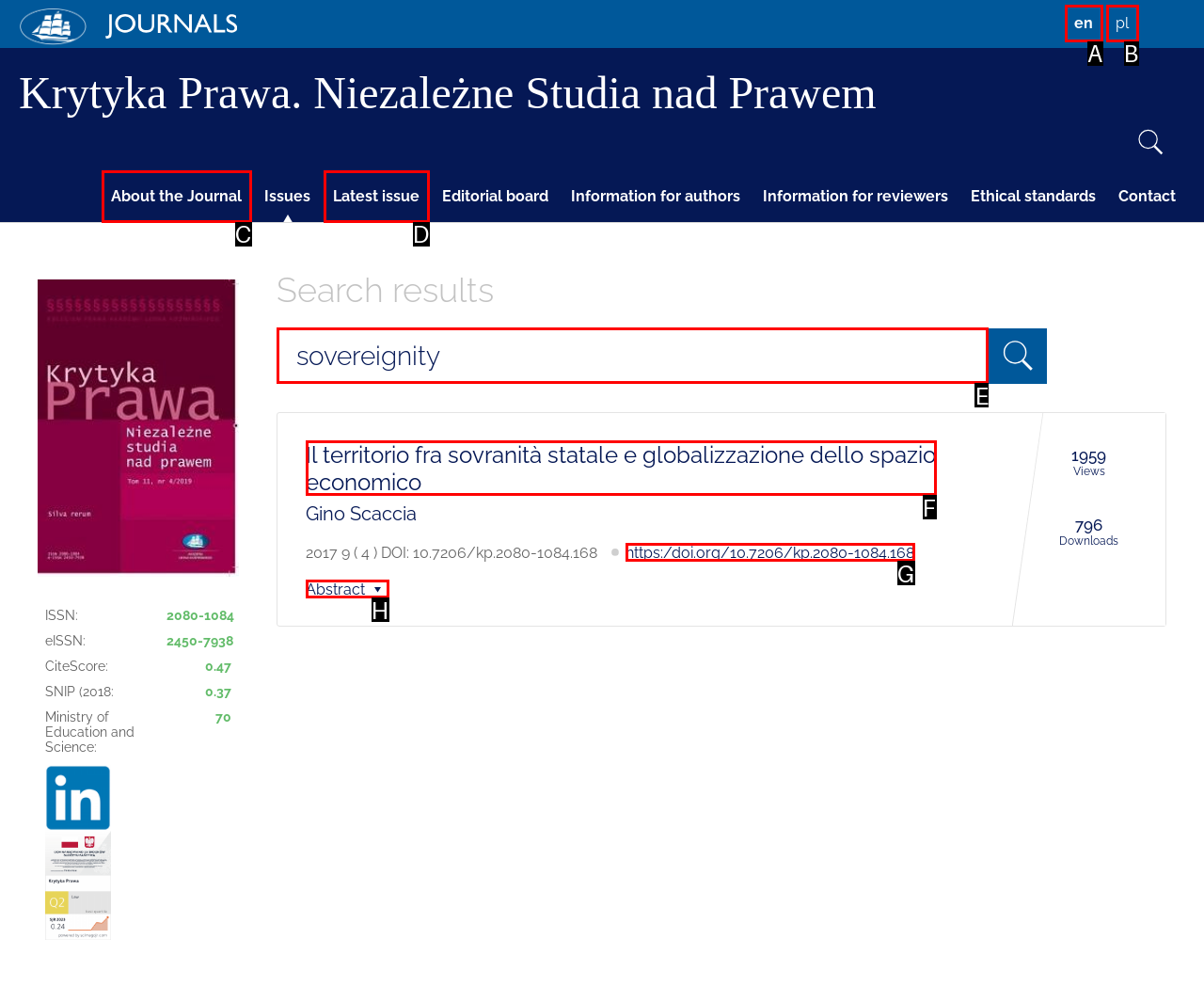Tell me the letter of the correct UI element to click for this instruction: Show abstract of the article. Answer with the letter only.

H